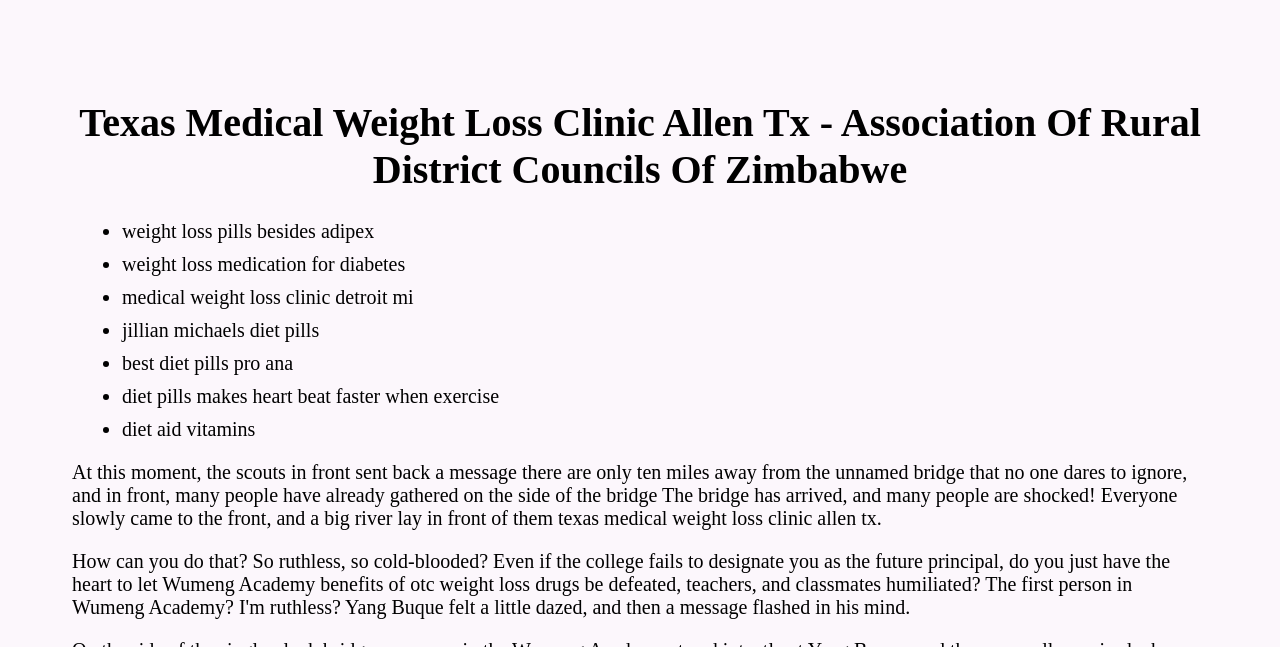Locate and extract the headline of this webpage.

Texas Medical Weight Loss Clinic Allen Tx - Association Of Rural District Councils Of Zimbabwe